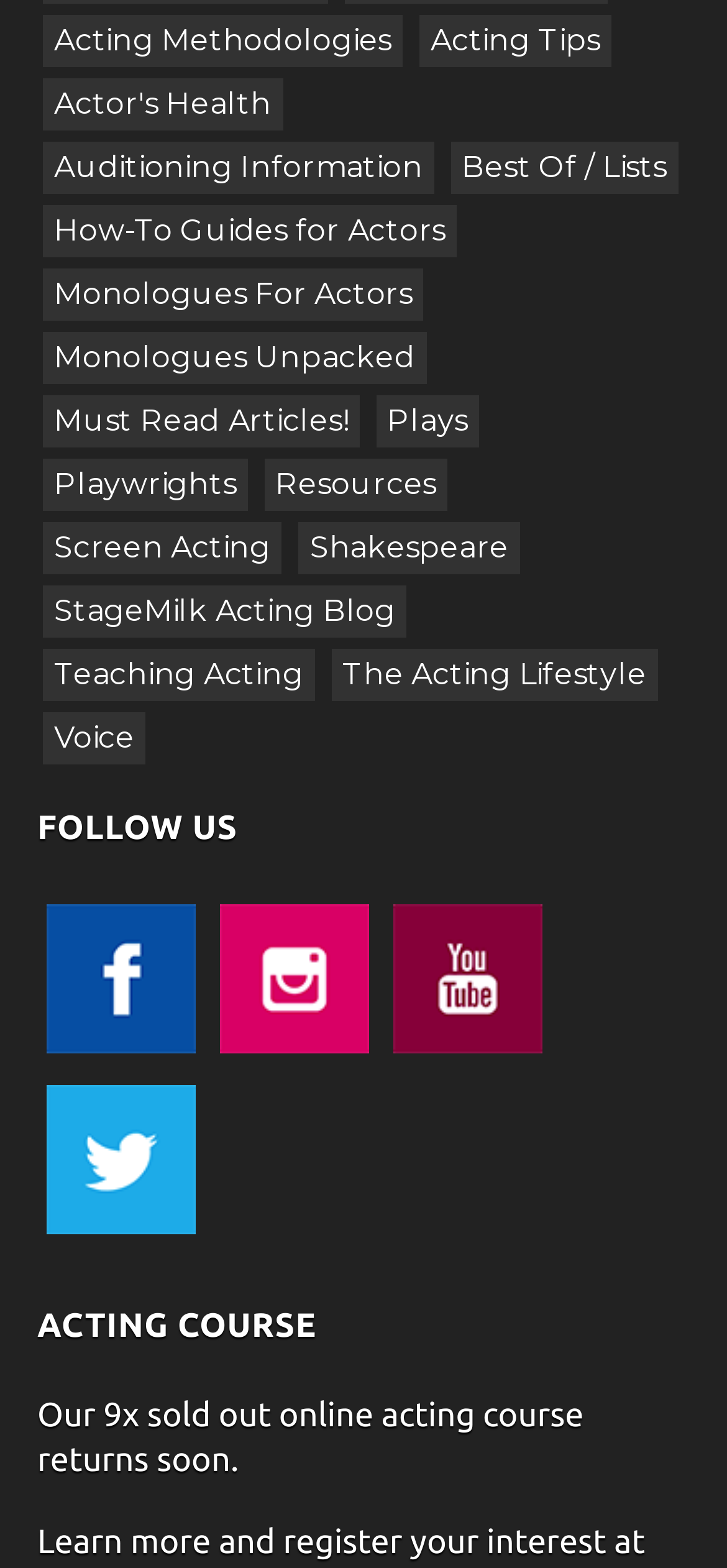From the element description The Acting Lifestyle, predict the bounding box coordinates of the UI element. The coordinates must be specified in the format (top-left x, top-left y, bottom-right x, bottom-right y) and should be within the 0 to 1 range.

[0.456, 0.414, 0.905, 0.448]